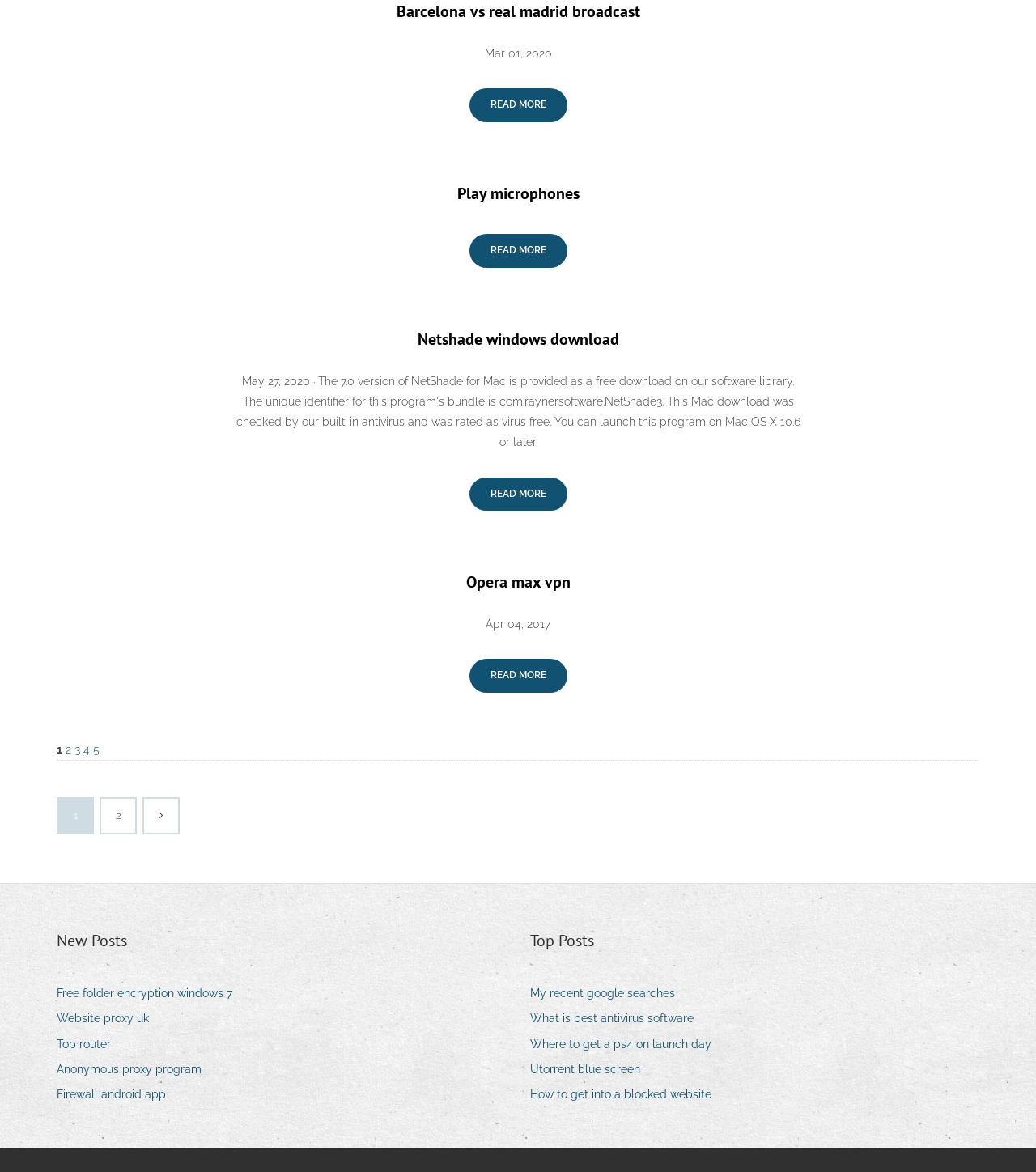Use a single word or phrase to answer the question:
What is the category of the article 'Play microphones'?

Uncategorized